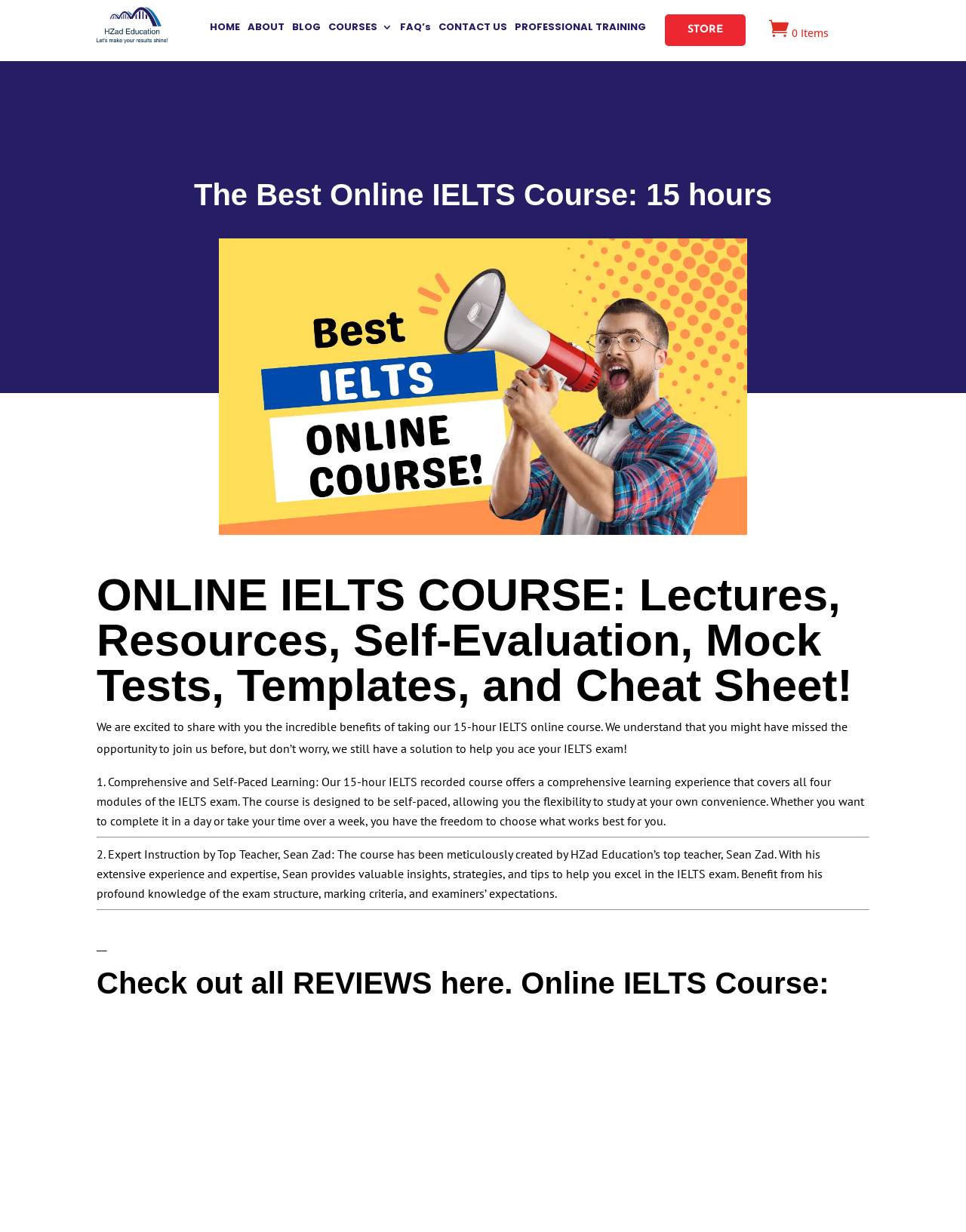Identify the bounding box coordinates of the specific part of the webpage to click to complete this instruction: "Click STORE".

[0.688, 0.012, 0.772, 0.037]